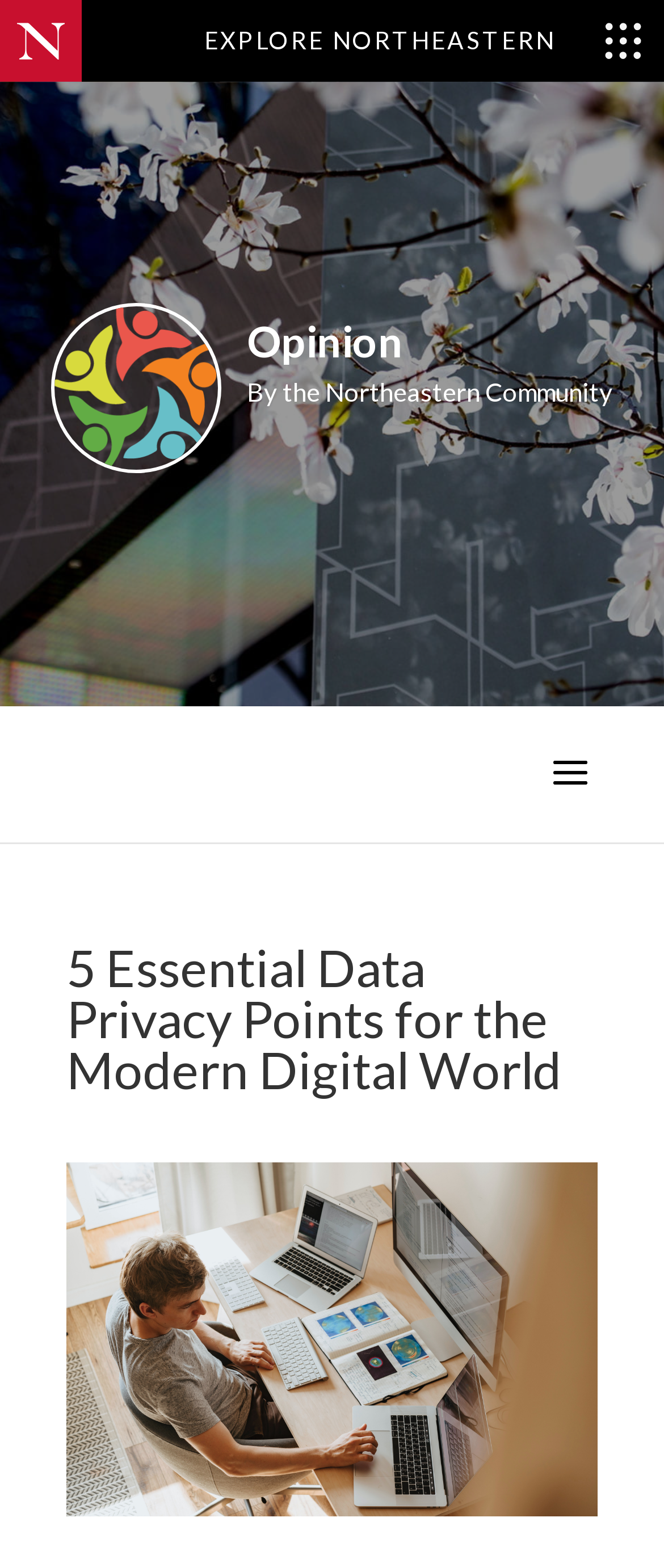What is the topic of the article?
Kindly give a detailed and elaborate answer to the question.

I found the answer by looking at the heading section below the button with the text 'a', where I saw a heading with the text '5 Essential Data Privacy Points for the Modern Digital World', indicating that the article is about data privacy.